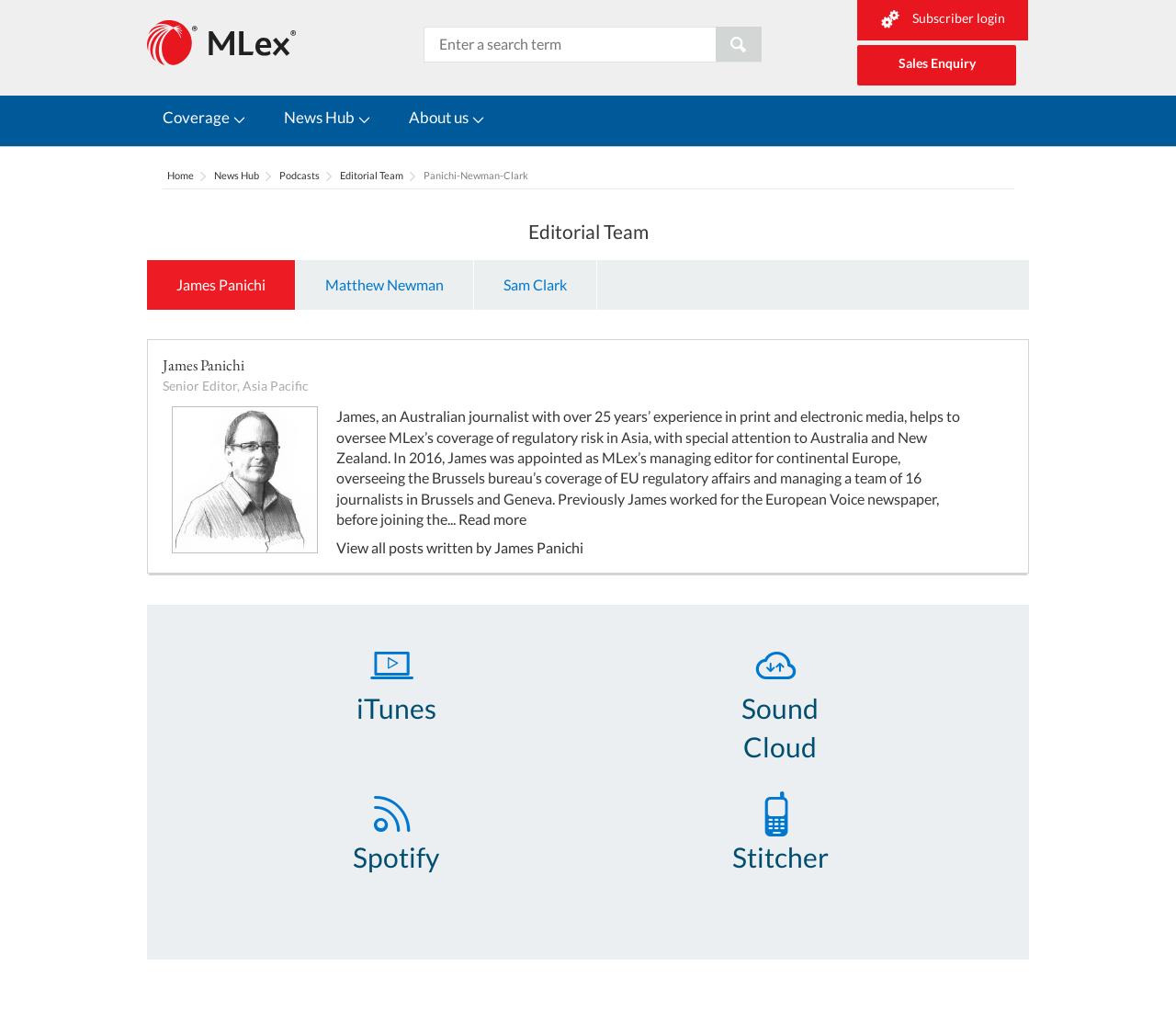What is the name of the newspaper James Panichi worked for before joining MLex? Using the information from the screenshot, answer with a single word or phrase.

European Voice